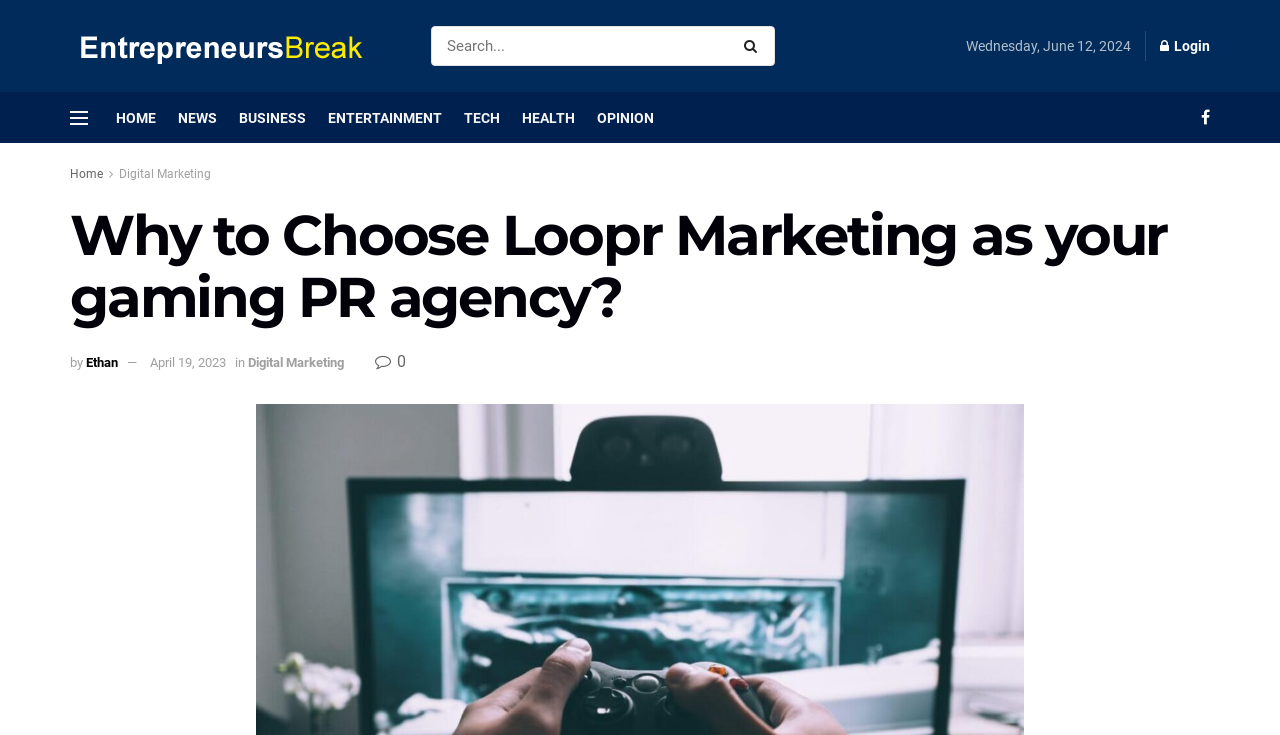Use a single word or phrase to answer the question:
What is the category of the article?

Digital Marketing